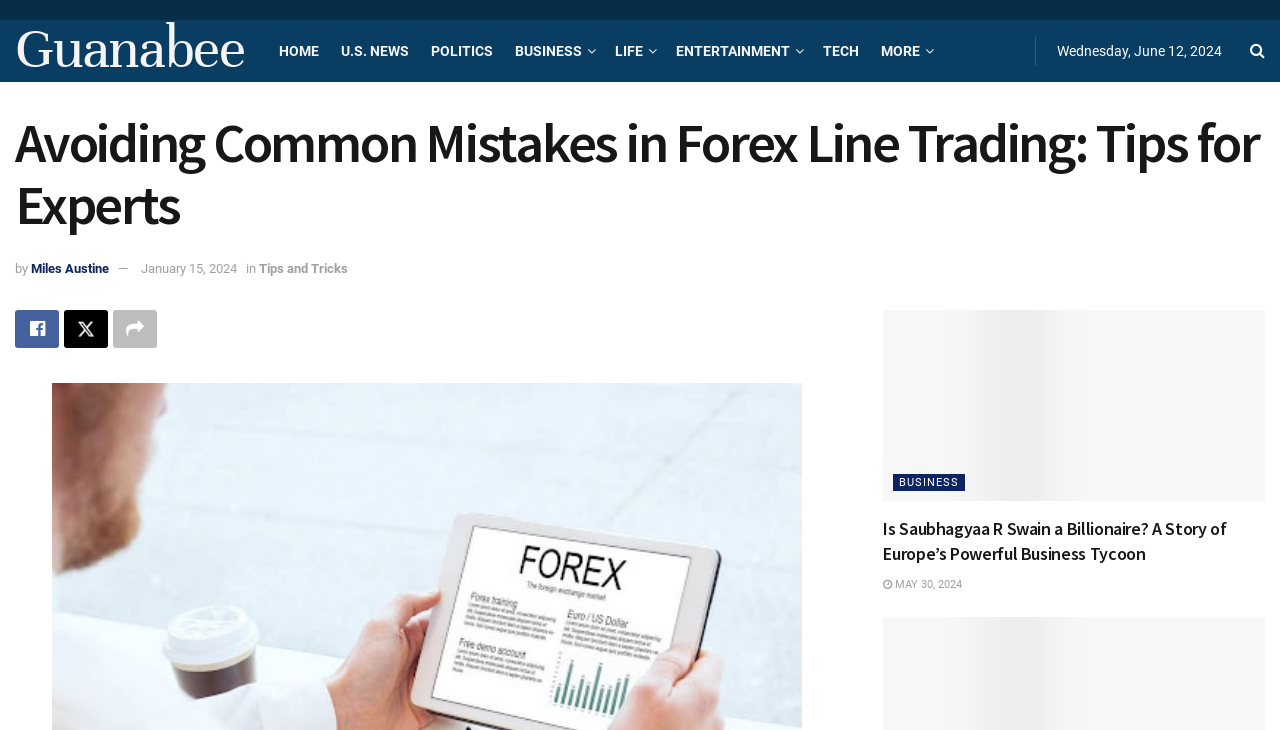What is the icon next to the 'HOME' link?
Based on the image, answer the question with as much detail as possible.

I found the icon by looking at the top navigation section, where I saw a link element with the text 'HOME' and an icon element next to it, which is represented by ''.